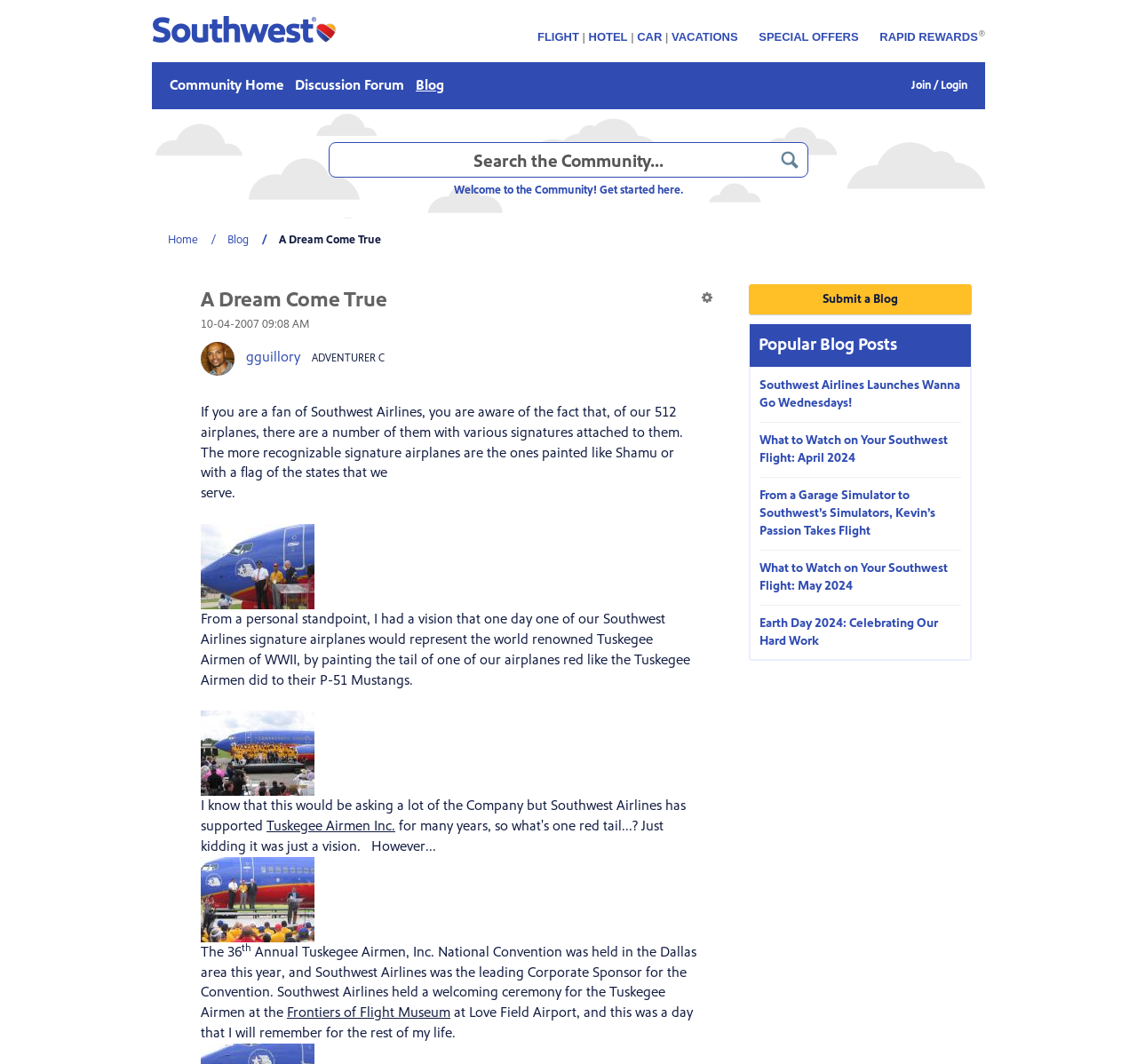Determine the main headline of the webpage and provide its text.

Southwest Airlines Community